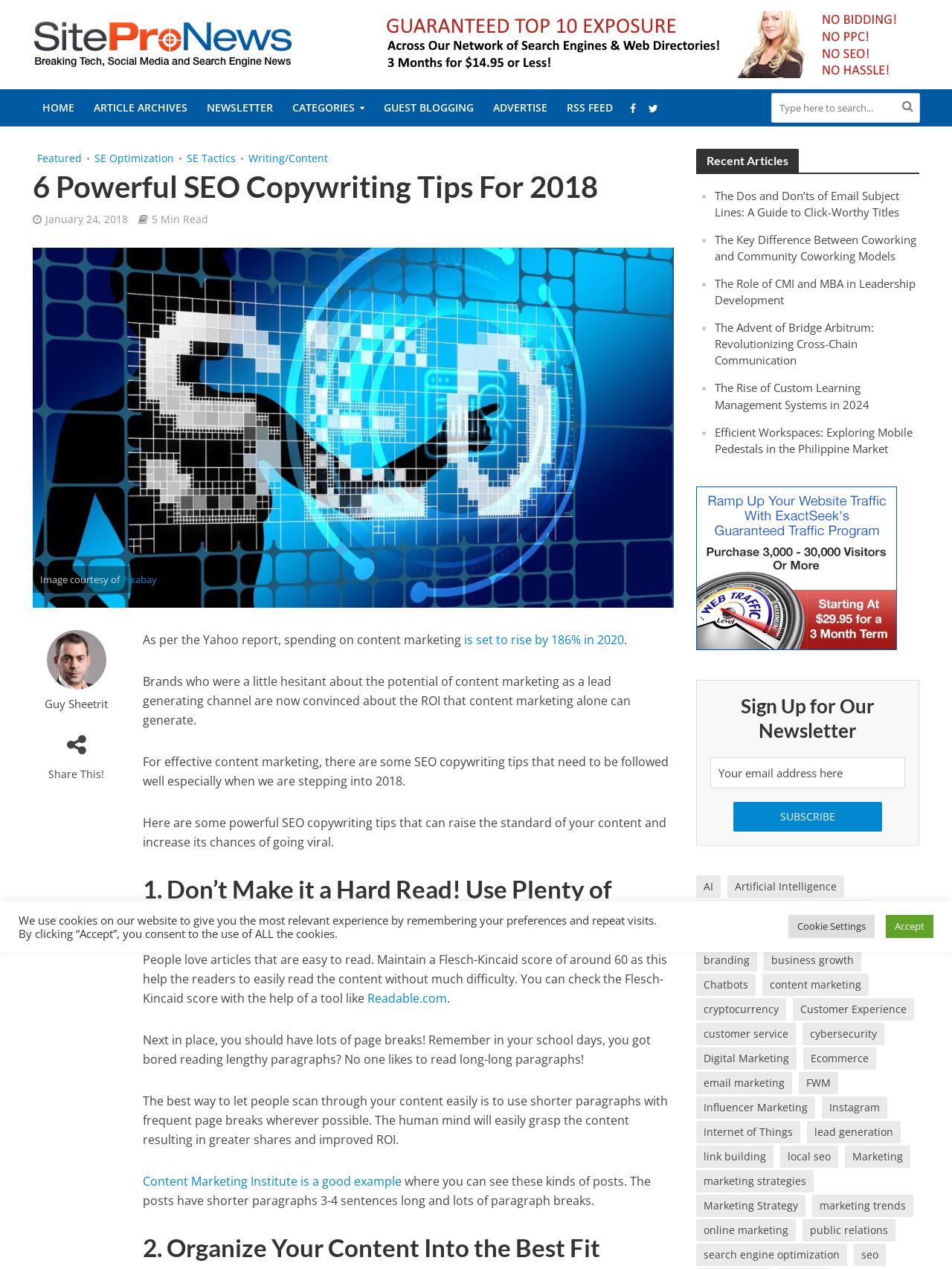Provide the bounding box coordinates of the HTML element described as: "Artificial Intelligence". The bounding box coordinates should be four float numbers between 0 and 1, i.e., [left, top, right, bottom].

[0.764, 0.69, 0.887, 0.707]